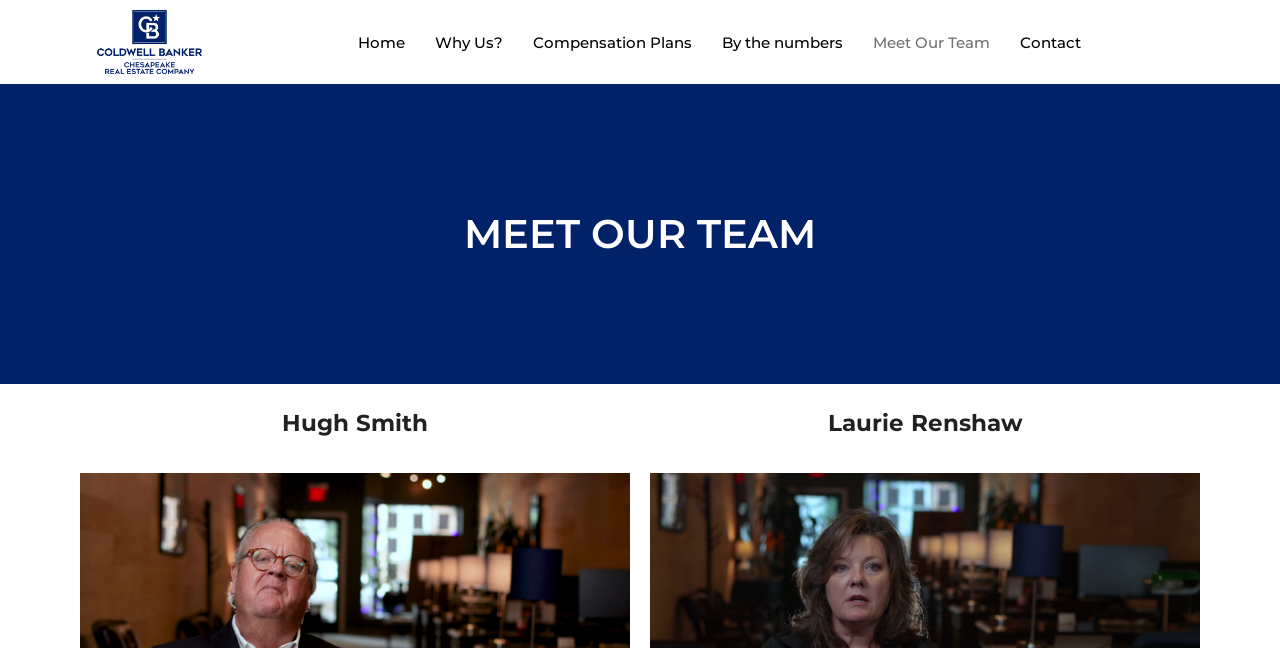Provide a one-word or brief phrase answer to the question:
How many navigation links are there?

6